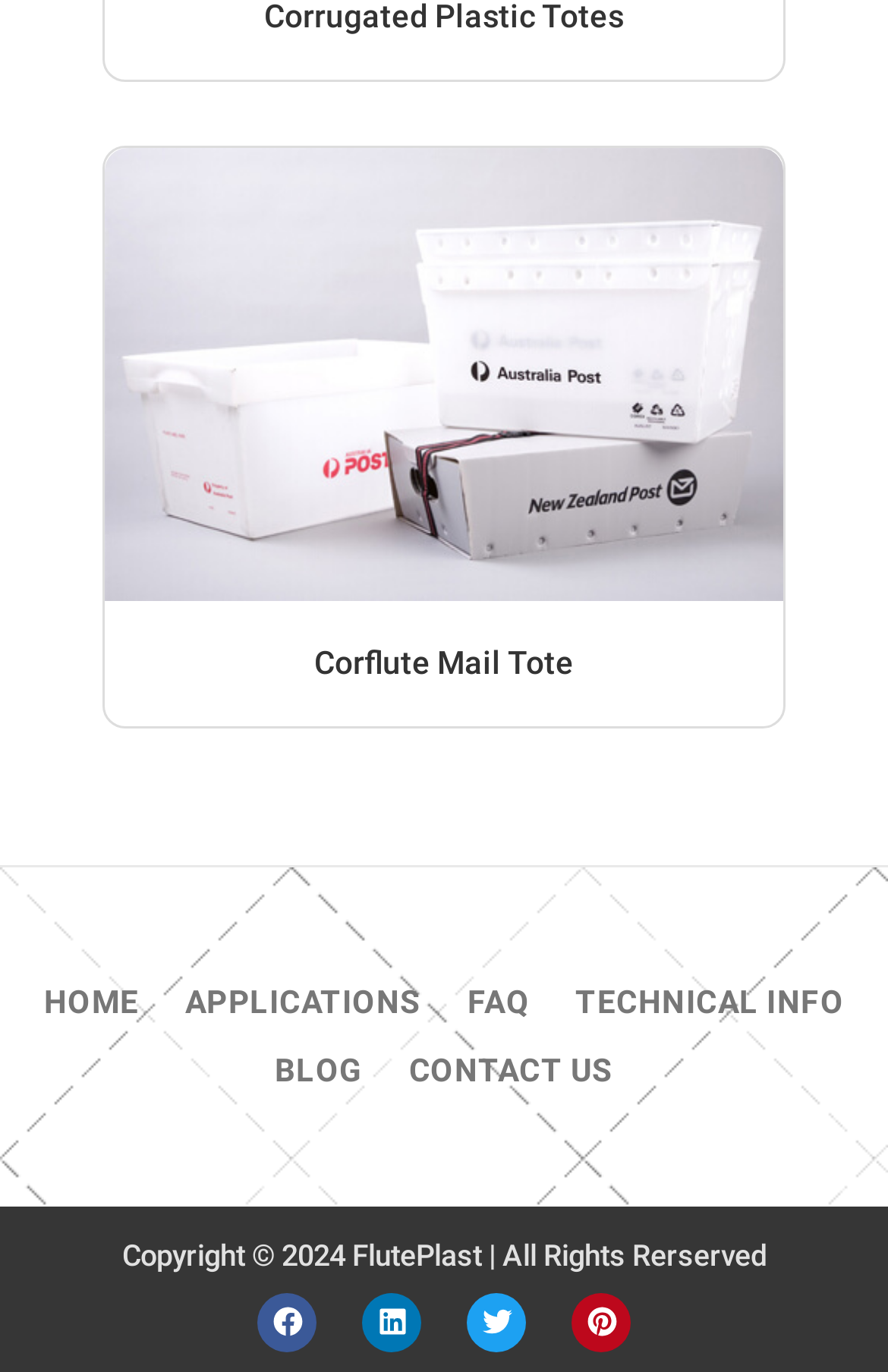Please specify the bounding box coordinates in the format (top-left x, top-left y, bottom-right x, bottom-right y), with all values as floating point numbers between 0 and 1. Identify the bounding box of the UI element described by: Technical Info

[0.622, 0.705, 0.976, 0.755]